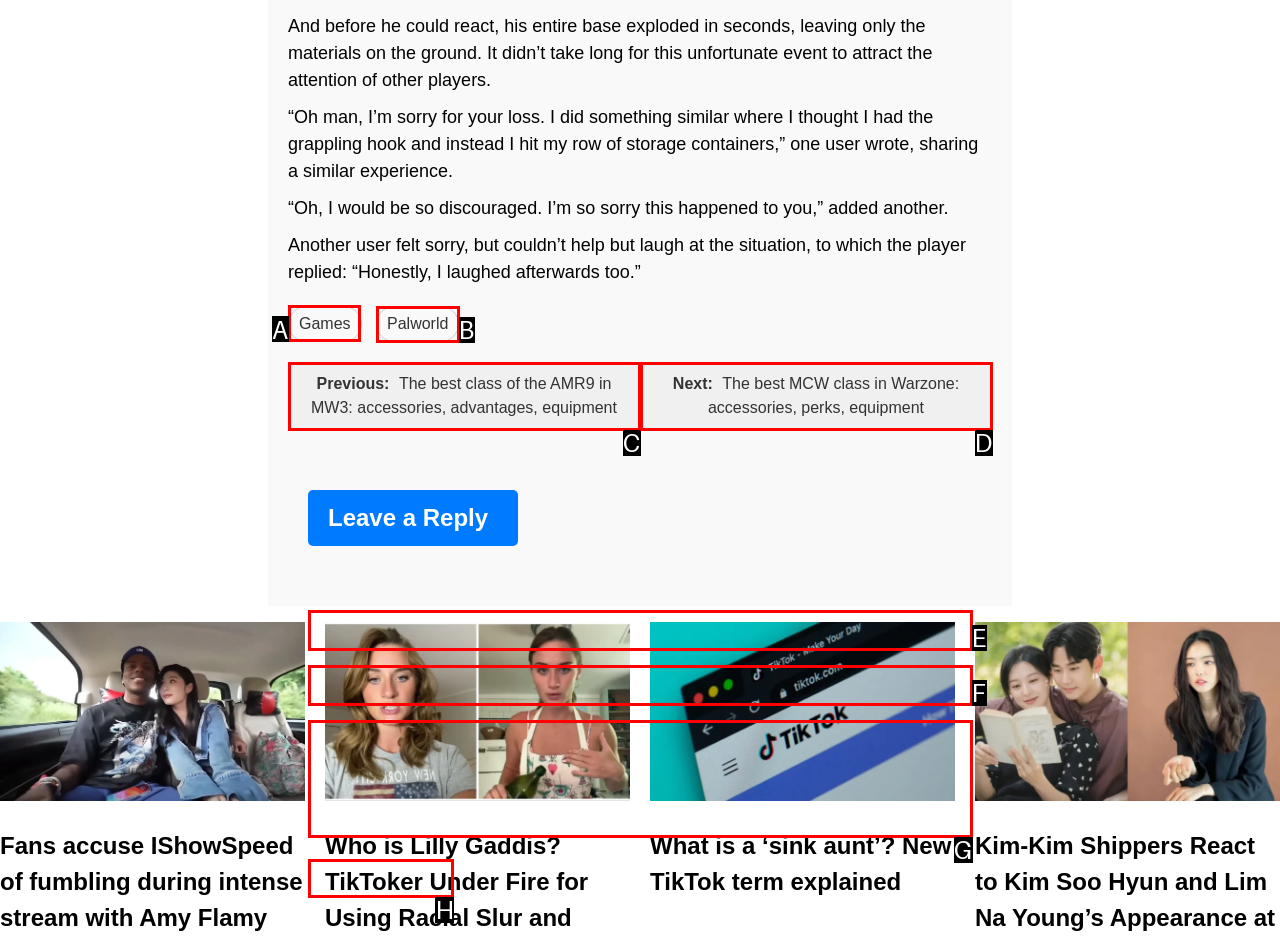Which choice should you pick to execute the task: Click on the 'Games' link
Respond with the letter associated with the correct option only.

A